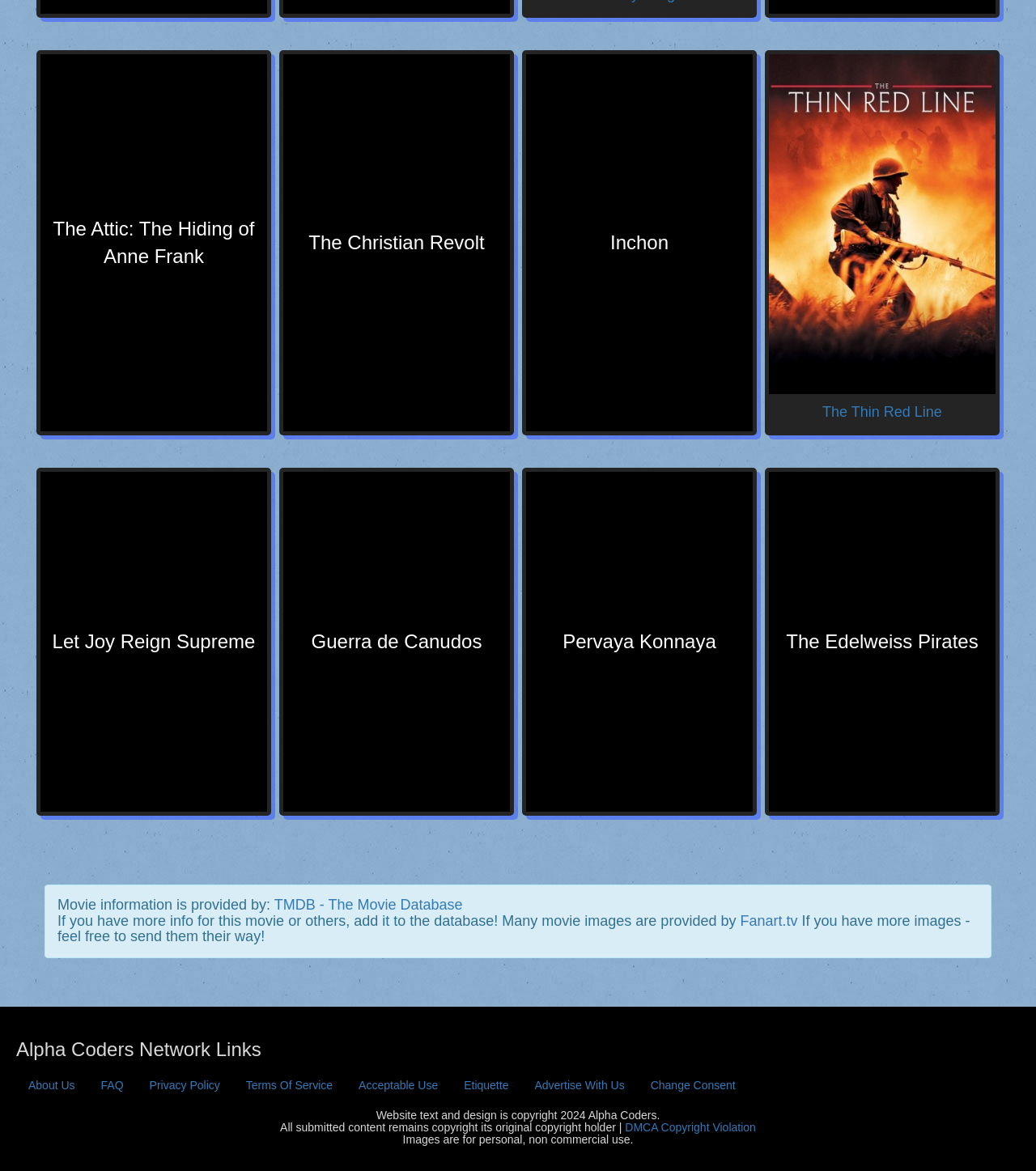Locate the bounding box coordinates of the element that should be clicked to execute the following instruction: "Report a DMCA Copyright Violation".

[0.603, 0.957, 0.73, 0.968]